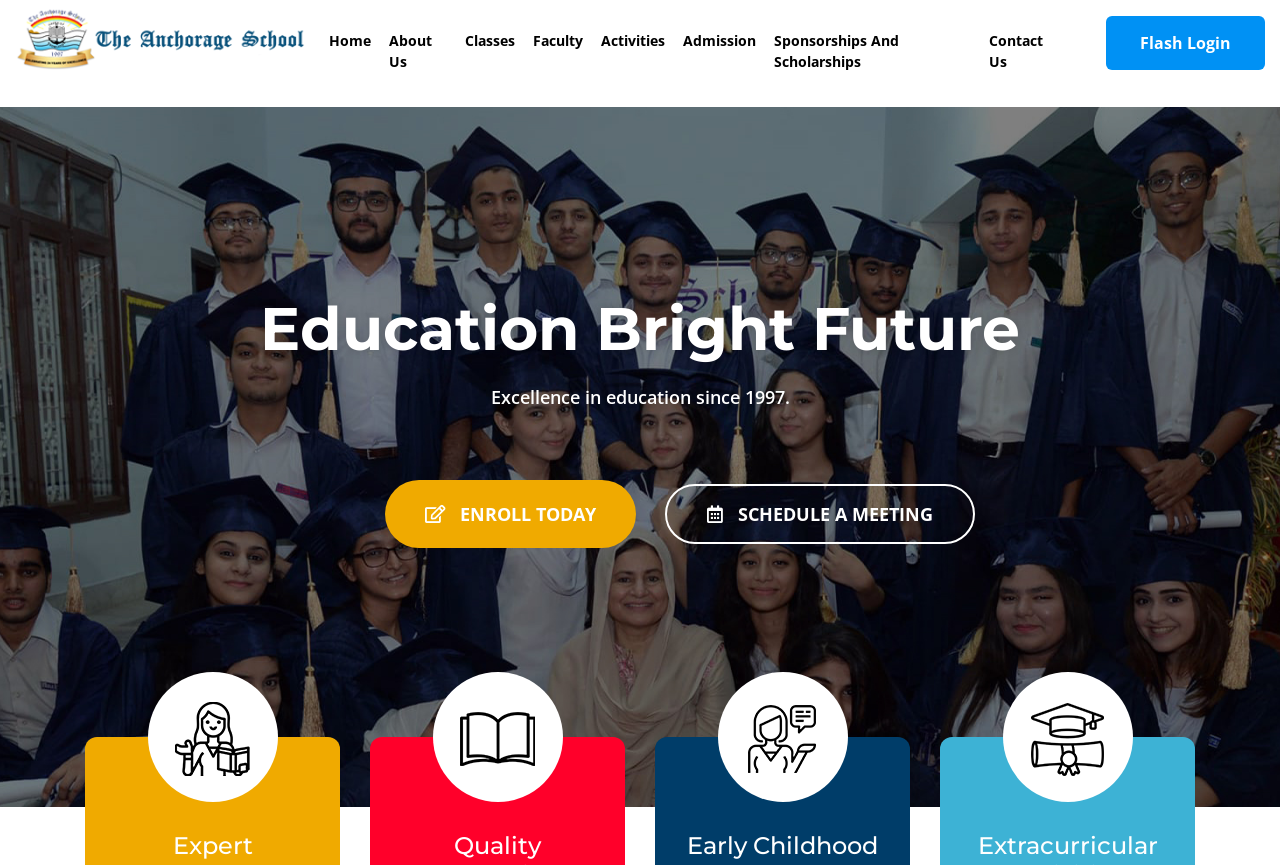Select the bounding box coordinates of the element I need to click to carry out the following instruction: "go back to network initiatives".

None